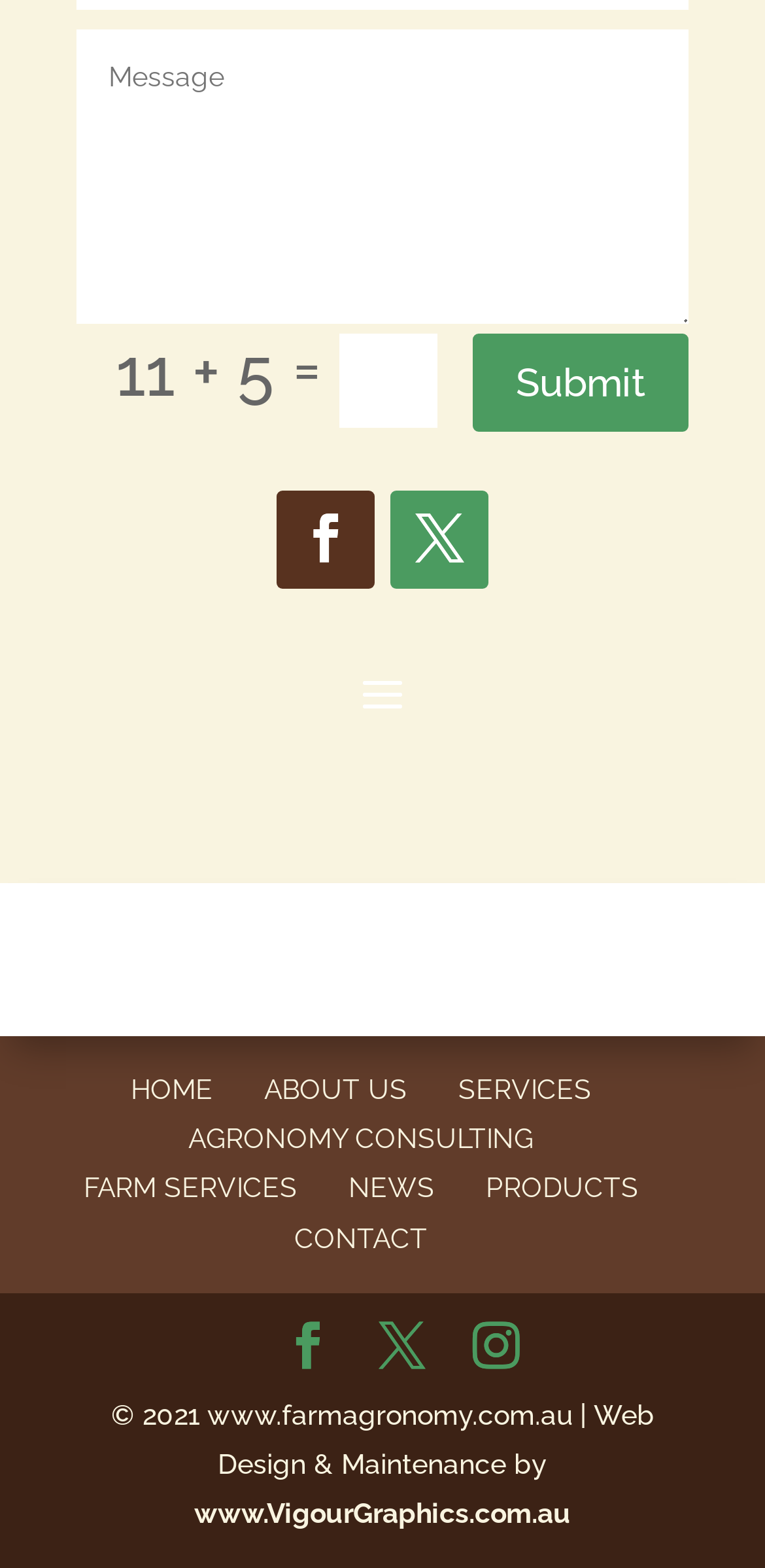Please identify the bounding box coordinates of the clickable area that will fulfill the following instruction: "Go to the home page". The coordinates should be in the format of four float numbers between 0 and 1, i.e., [left, top, right, bottom].

[0.171, 0.685, 0.278, 0.705]